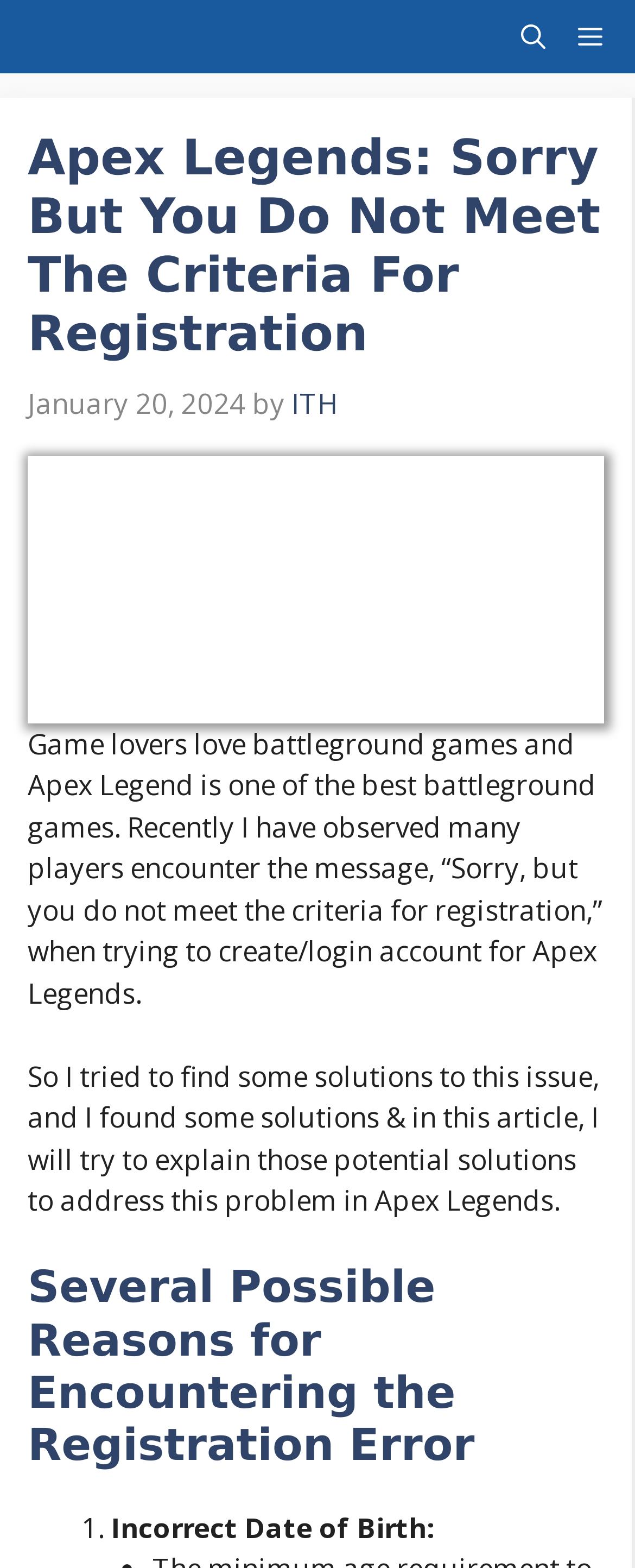Describe the webpage meticulously, covering all significant aspects.

The webpage is about Apex Legends, a popular battleground game, and specifically addresses an issue that many players encounter, which is the "Sorry, but you do not meet the criteria for registration" message when trying to create or log in to an account. 

At the top of the page, there is a navigation bar with a link to "Indian Tech Hunter" accompanied by an image, and a button labeled "Menu" on the right side. Next to the "Menu" button, there is a link to "Open Search Bar". 

Below the navigation bar, there is a header section with a heading that reads "Apex Legends: Sorry But You Do Not Meet The Criteria For Registration". This section also includes the date "January 20, 2024", and a link to "ITH". 

To the right of the header section, there is a large image related to Apex Legends. 

The main content of the page starts below the image, with a paragraph explaining the issue that many players face and the purpose of the article, which is to provide potential solutions to this problem. 

The next paragraph continues to explain that the author has found some solutions to this issue and will elaborate on them in the article. 

Further down, there is a heading that reads "Several Possible Reasons for Encountering the Registration Error", followed by a list with the first item being "Incorrect Date of Birth:".